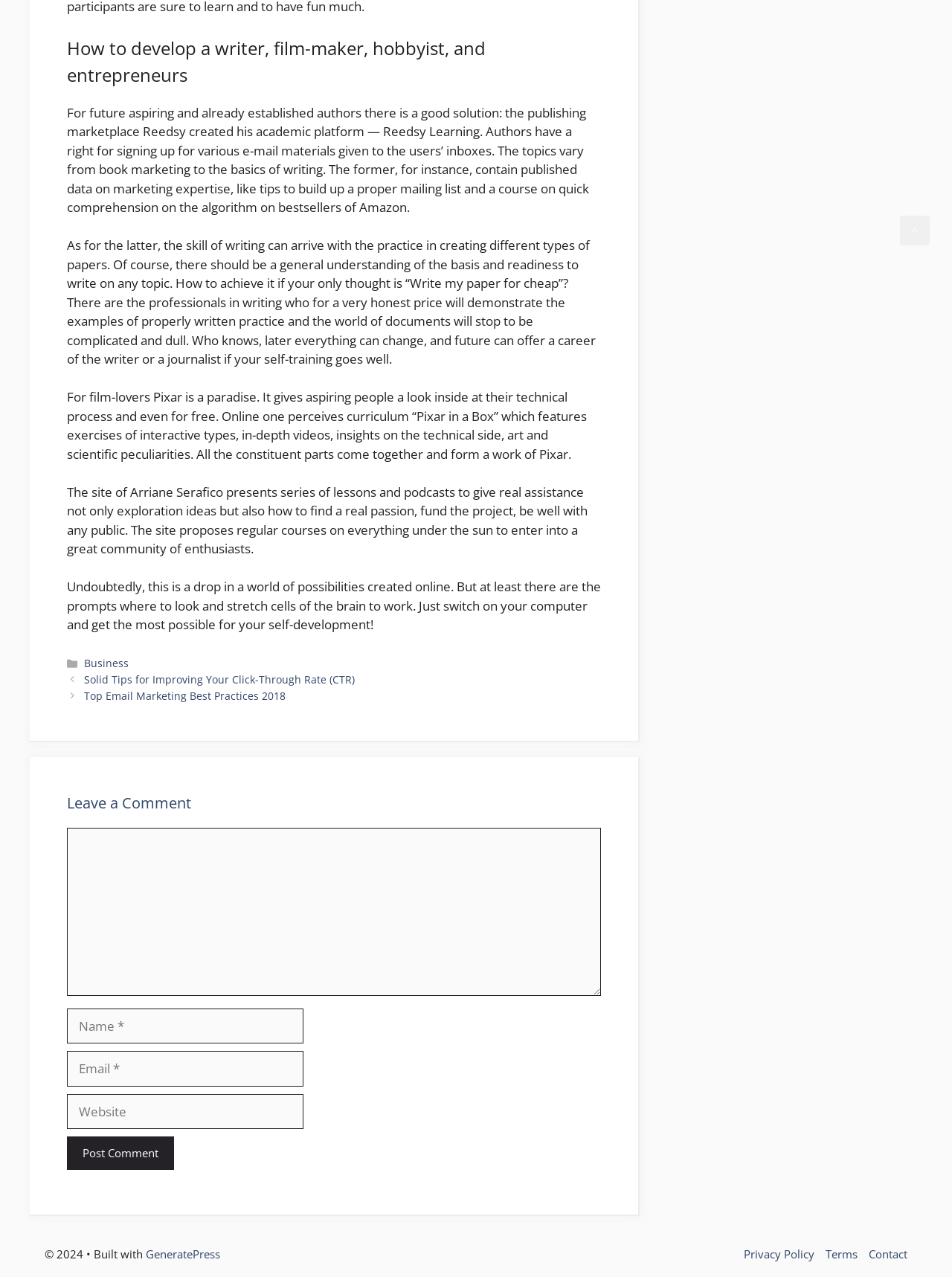Reply to the question below using a single word or brief phrase:
What is the purpose of Arriane Serafico's site?

Real assistance